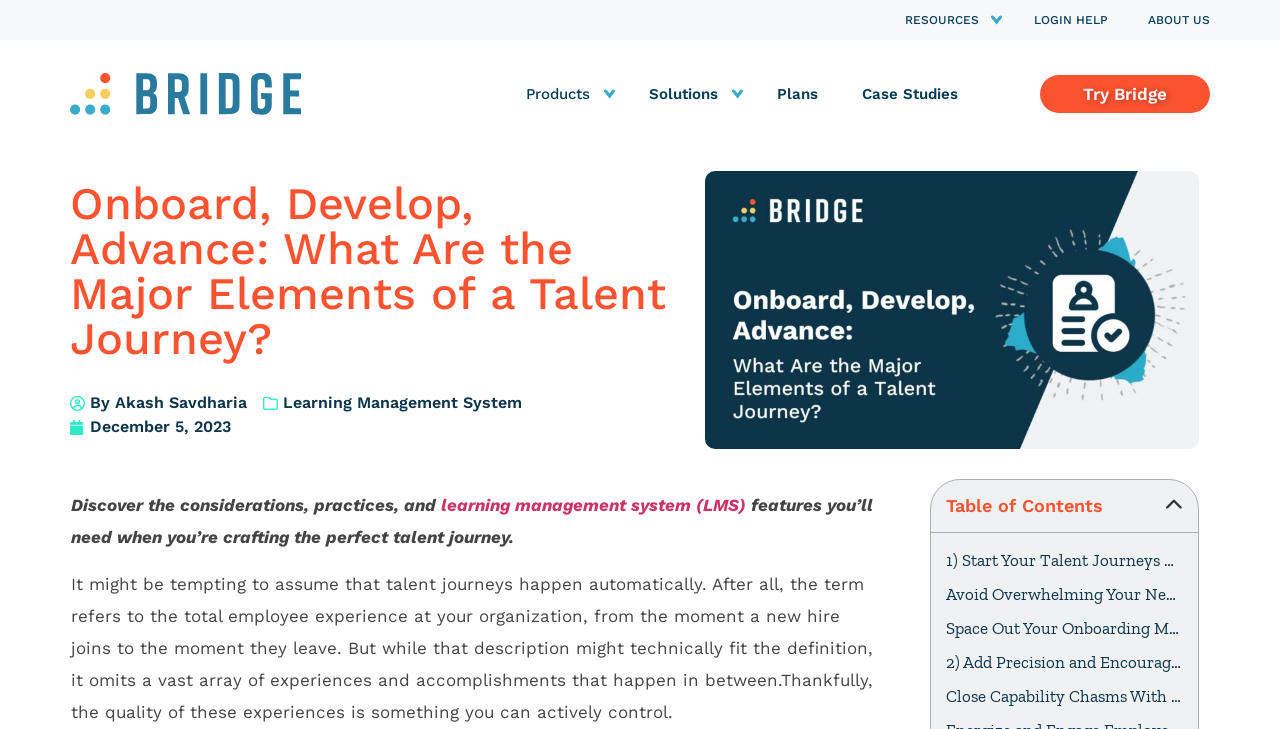What is the purpose of the 'Table of Contents' section? Observe the screenshot and provide a one-word or short phrase answer.

To navigate the article